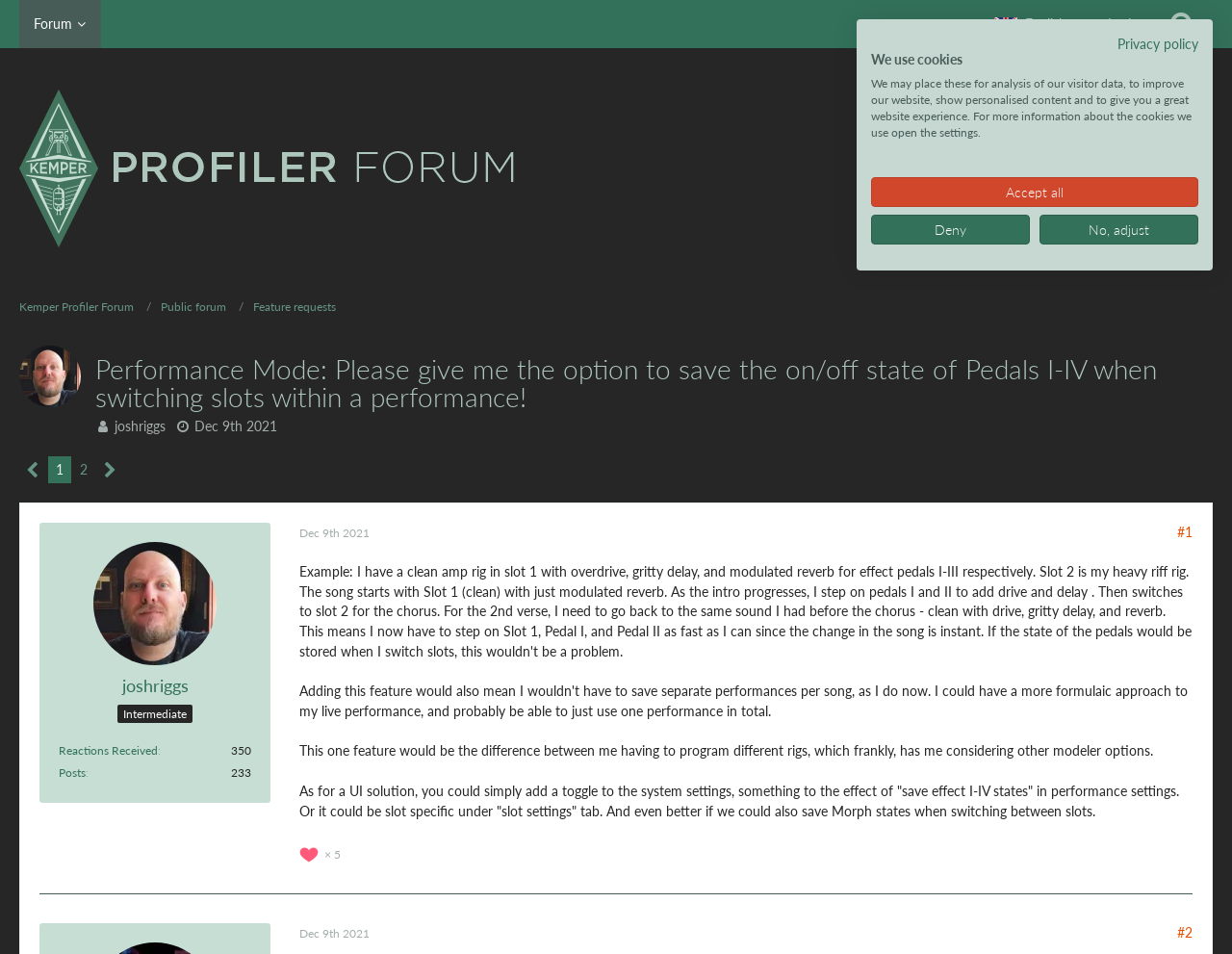What is the name of the forum?
Carefully analyze the image and provide a thorough answer to the question.

I found the answer by looking at the link element with the text 'Kemper Profiler Forum' which is located at the top of the webpage, indicating that it is the name of the forum.